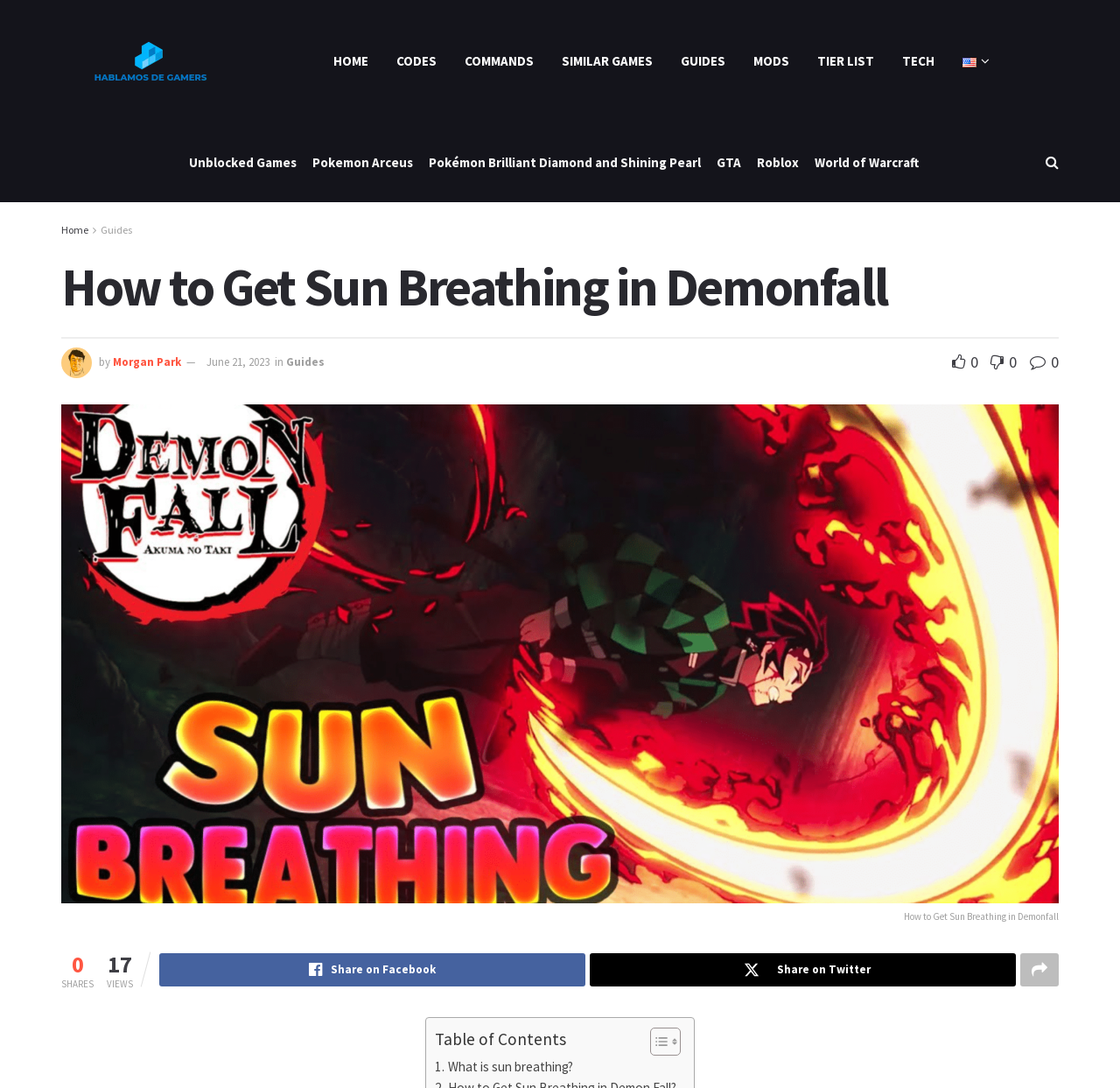What is the title of the article?
Please provide a comprehensive answer based on the details in the screenshot.

The title of the article can be found at the top of the webpage, where it says 'How to Get Sun Breathing in Demonfall' in a large font.